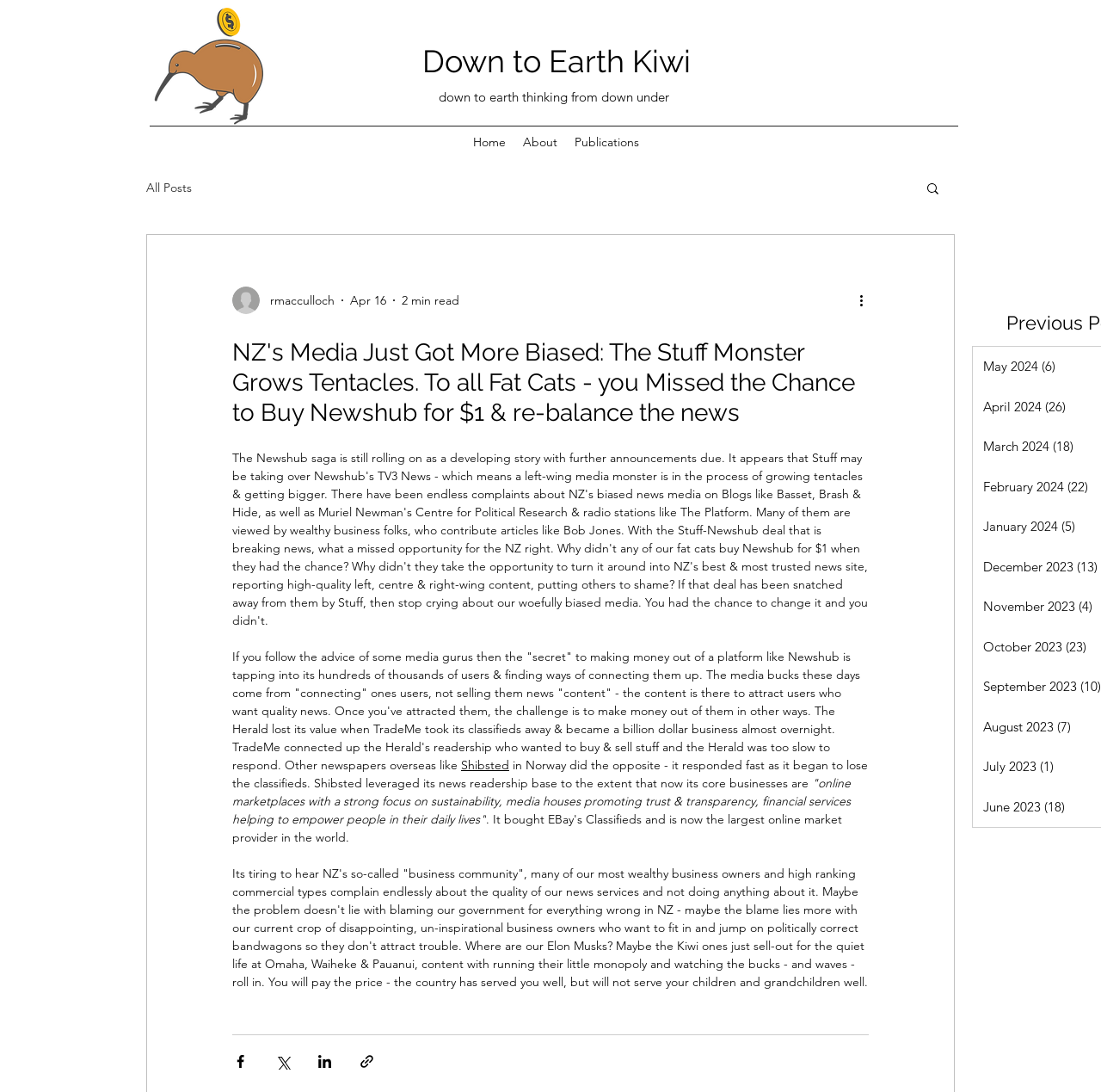Reply to the question below using a single word or brief phrase:
What is the topic of the blog post?

NZ's Media